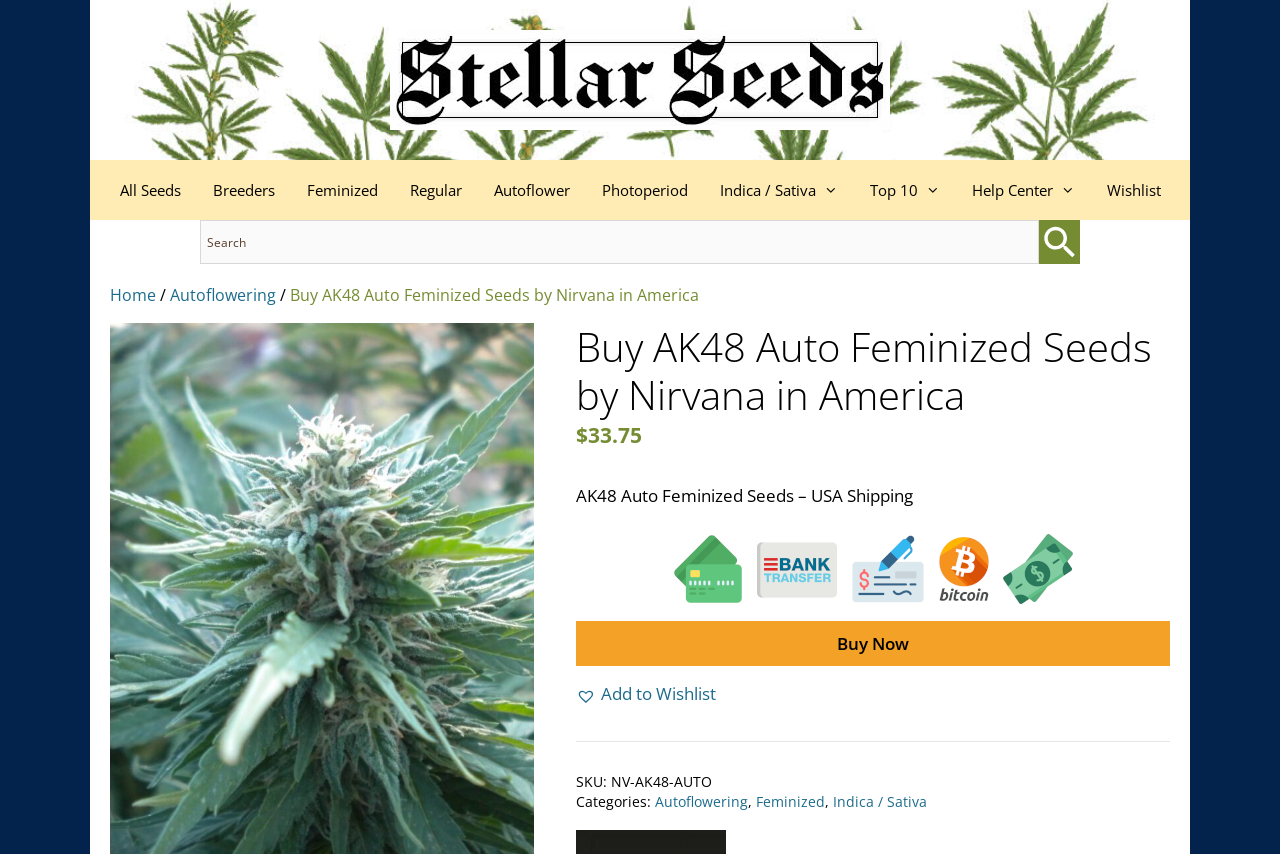Locate the bounding box coordinates of the clickable element to fulfill the following instruction: "View help center". Provide the coordinates as four float numbers between 0 and 1 in the format [left, top, right, bottom].

[0.746, 0.187, 0.852, 0.258]